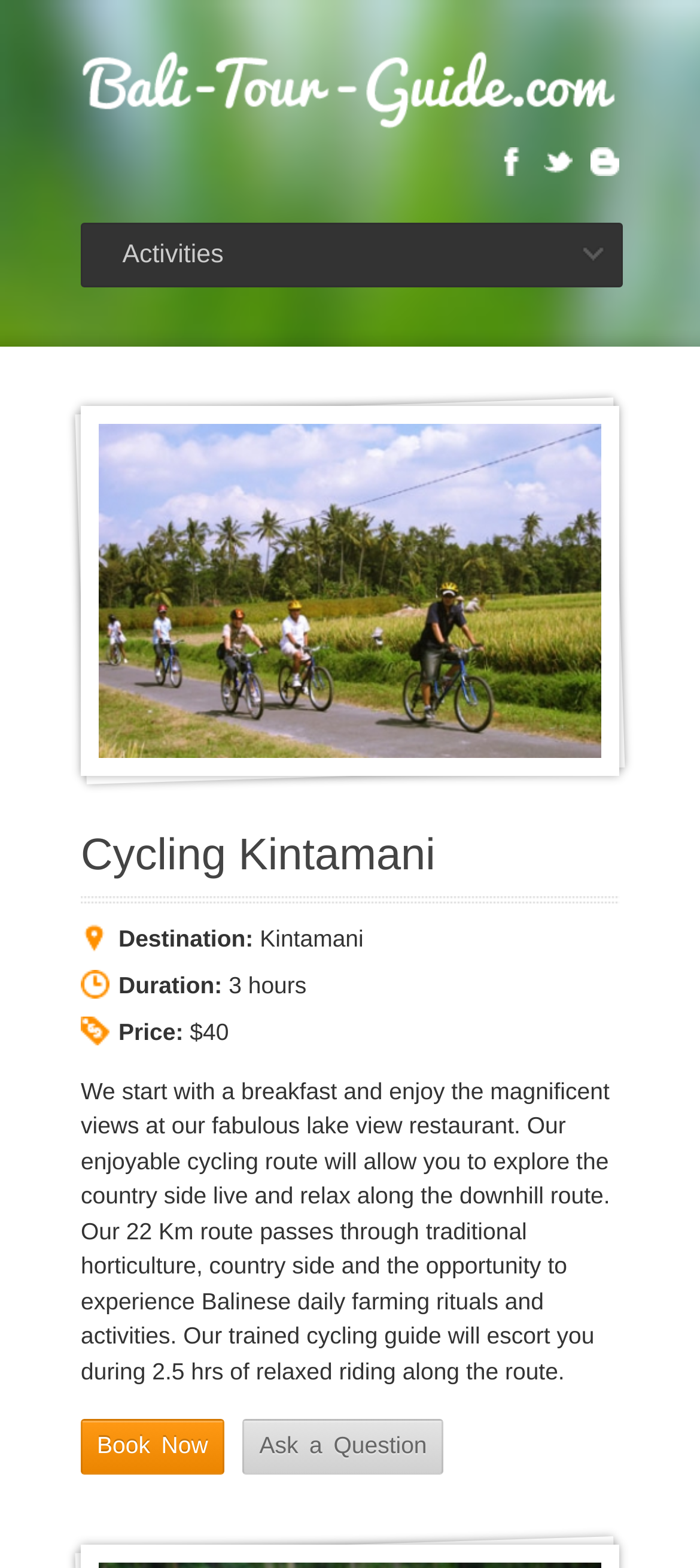Find and provide the bounding box coordinates for the UI element described here: "alt="Bali Cycling Kintamani Tour"". The coordinates should be given as four float numbers between 0 and 1: [left, top, right, bottom].

[0.141, 0.27, 0.859, 0.483]